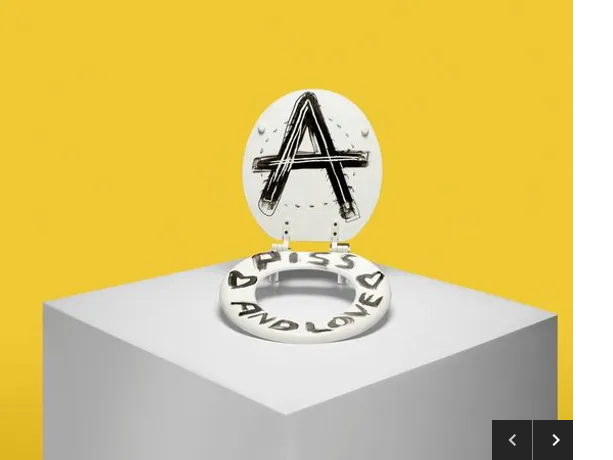Answer this question using a single word or a brief phrase:
What is the phrase inscribed on the toilet seat?

PISS AND LOVE